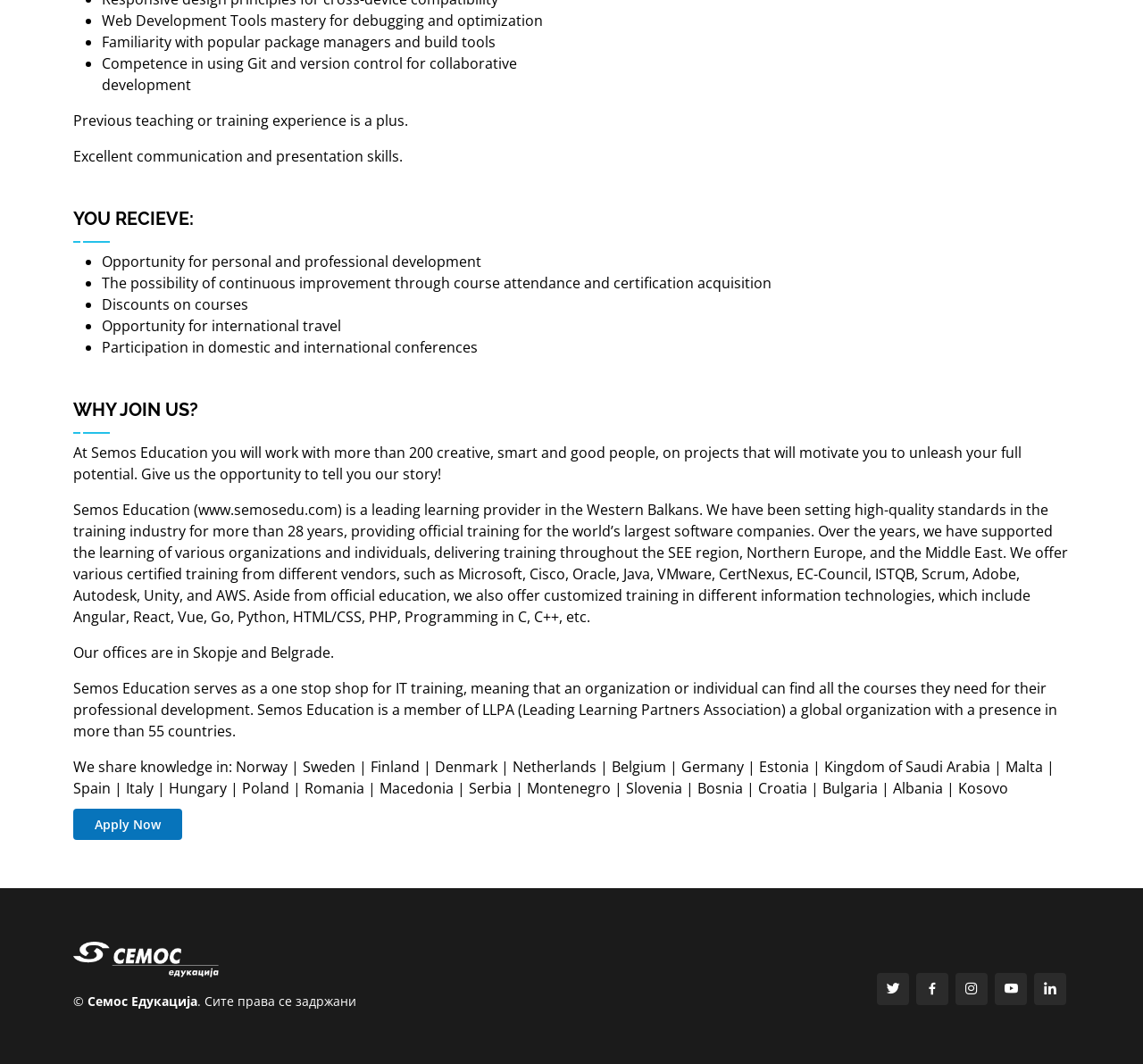Where are the offices of Semos Education located?
Look at the image and answer the question with a single word or phrase.

Skopje and Belgrade